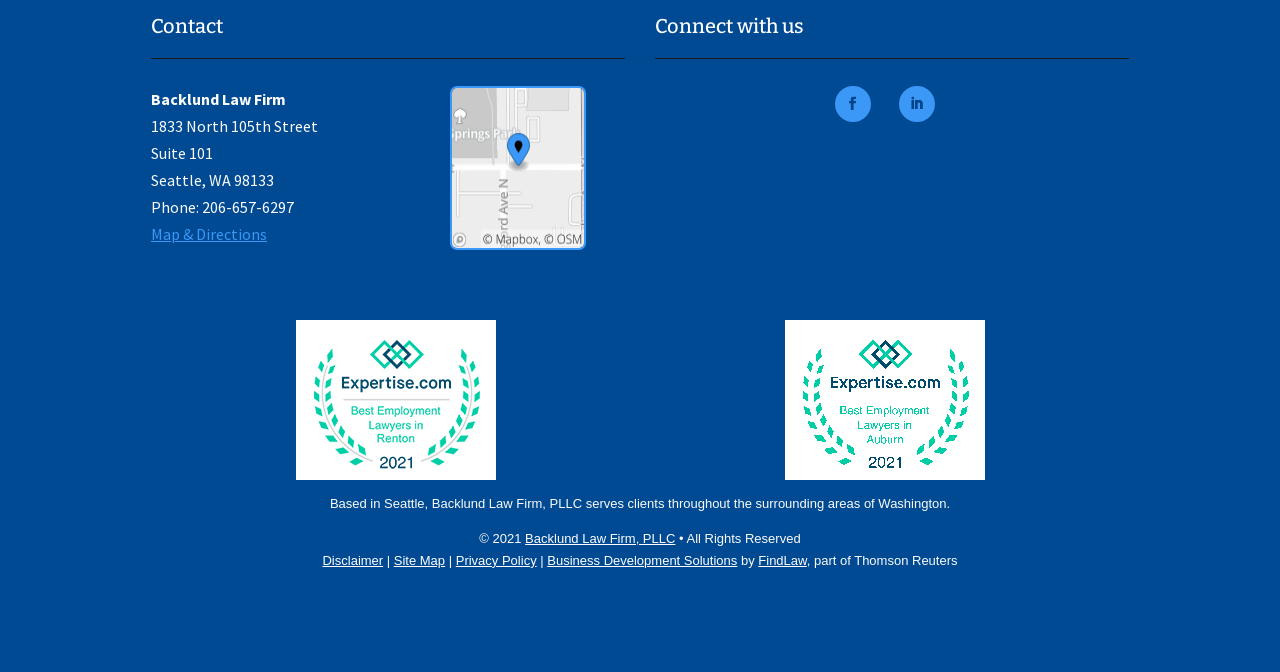Locate the UI element described by Privacy Policy in the provided webpage screenshot. Return the bounding box coordinates in the format (top-left x, top-left y, bottom-right x, bottom-right y), ensuring all values are between 0 and 1.

[0.356, 0.823, 0.419, 0.845]